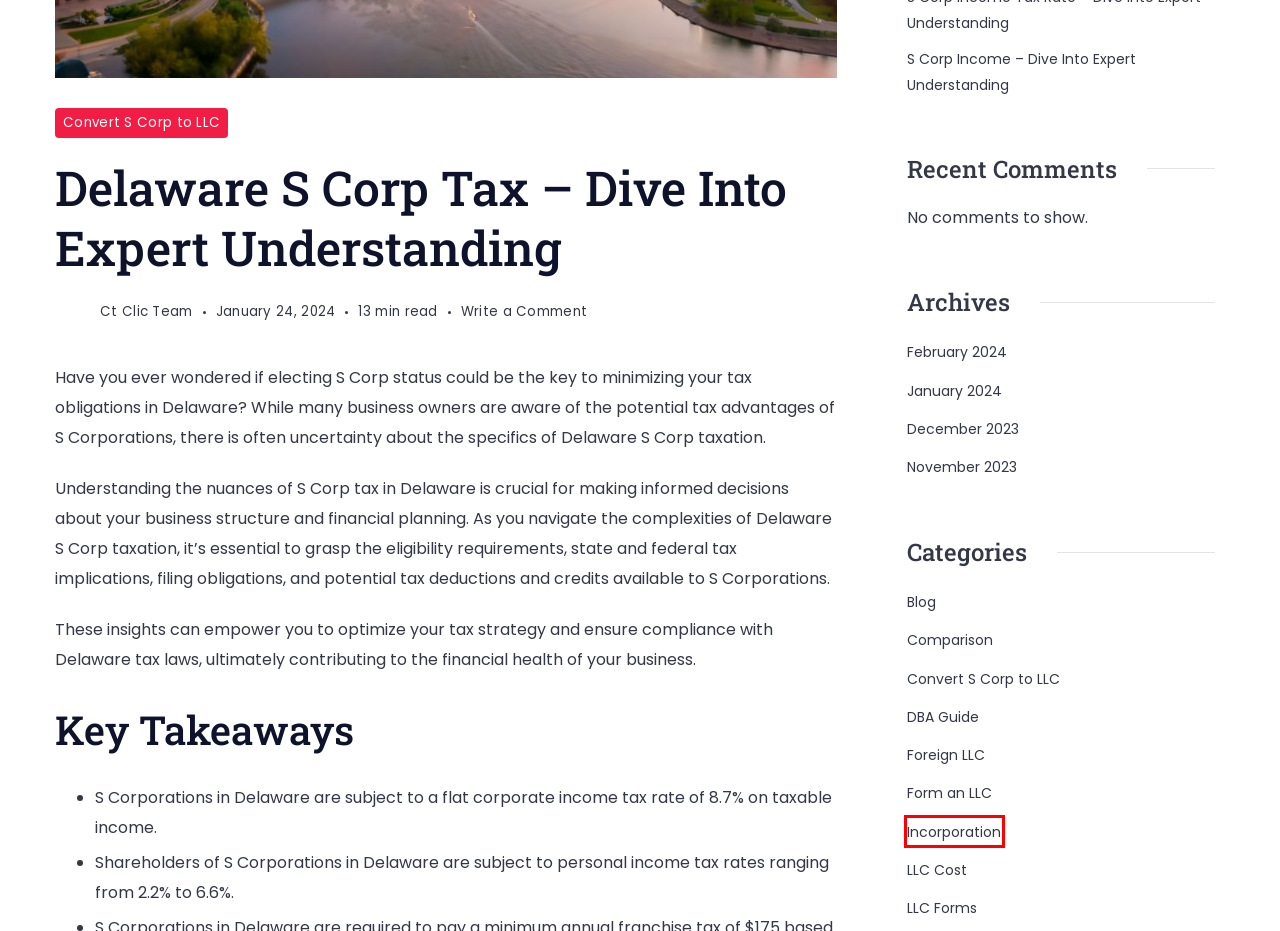Consider the screenshot of a webpage with a red bounding box around an element. Select the webpage description that best corresponds to the new page after clicking the element inside the red bounding box. Here are the candidates:
A. Ct Clic Team - CT Clic
B. Can An S Corp Be A Partner In A Partnership? - Dive Into Expert Understanding
C. Incorporation - CT Clic
D. LLC Cost - CT Clic
E. LLC Forms - CT Clic
F. Foreign LLC - CT Clic
G. Comparison - CT Clic
H. S Corp Income - Dive Into Expert Understanding

C